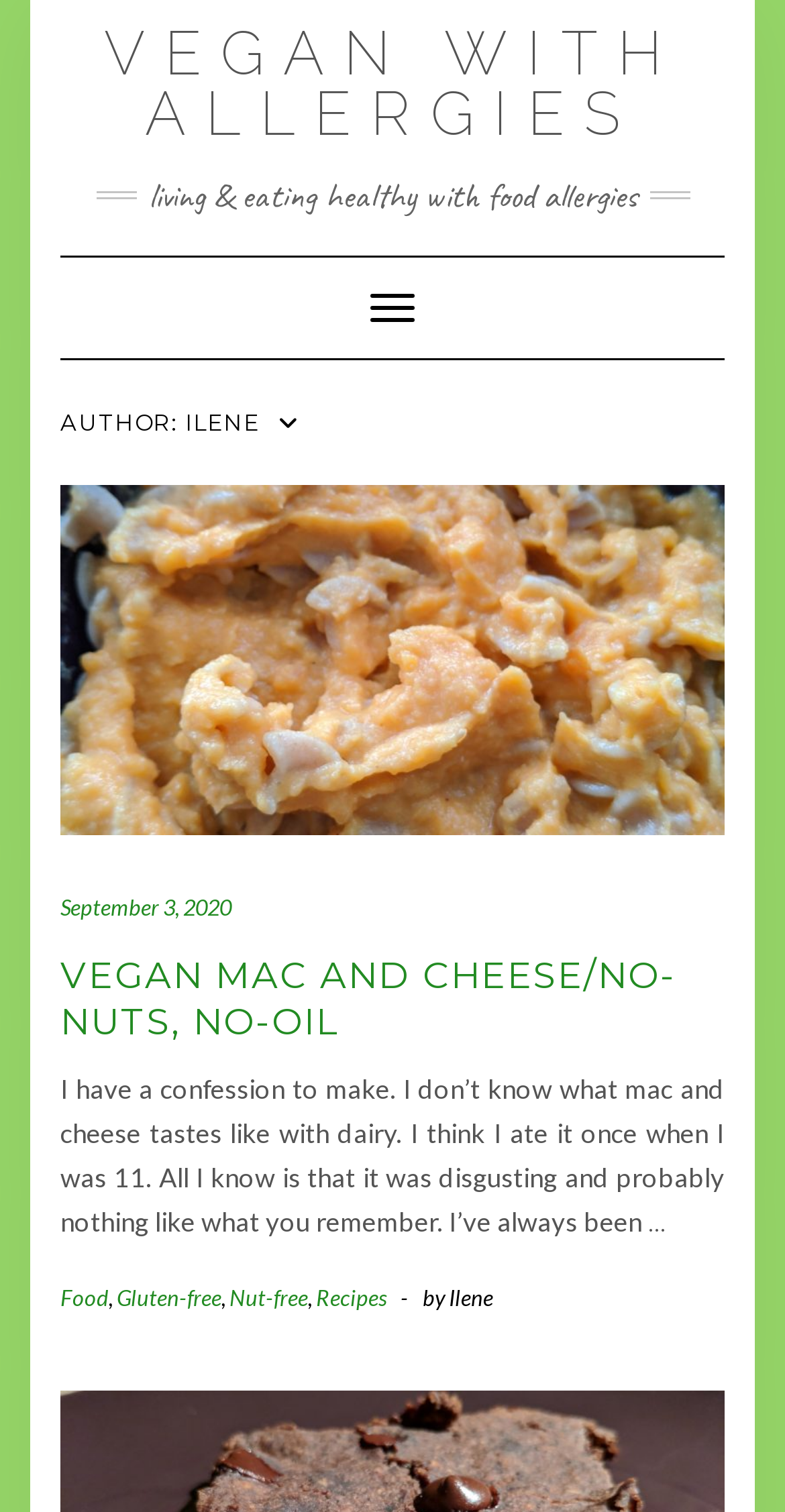Give a one-word or short-phrase answer to the following question: 
What is the title of the main navigation?

Main navigation